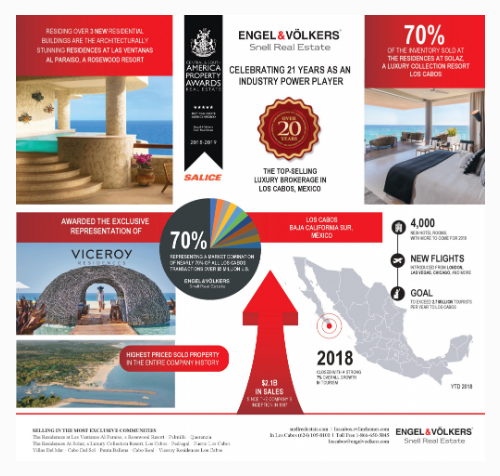Refer to the image and provide an in-depth answer to the question:
What is the market domination percentage of Engel & Völkers at Residences at Solaz?

According to the caption, Engel & Völkers has a notable market domination of 70% for properties sold at the Residences at Solaz, a Luxury Collection Resort.